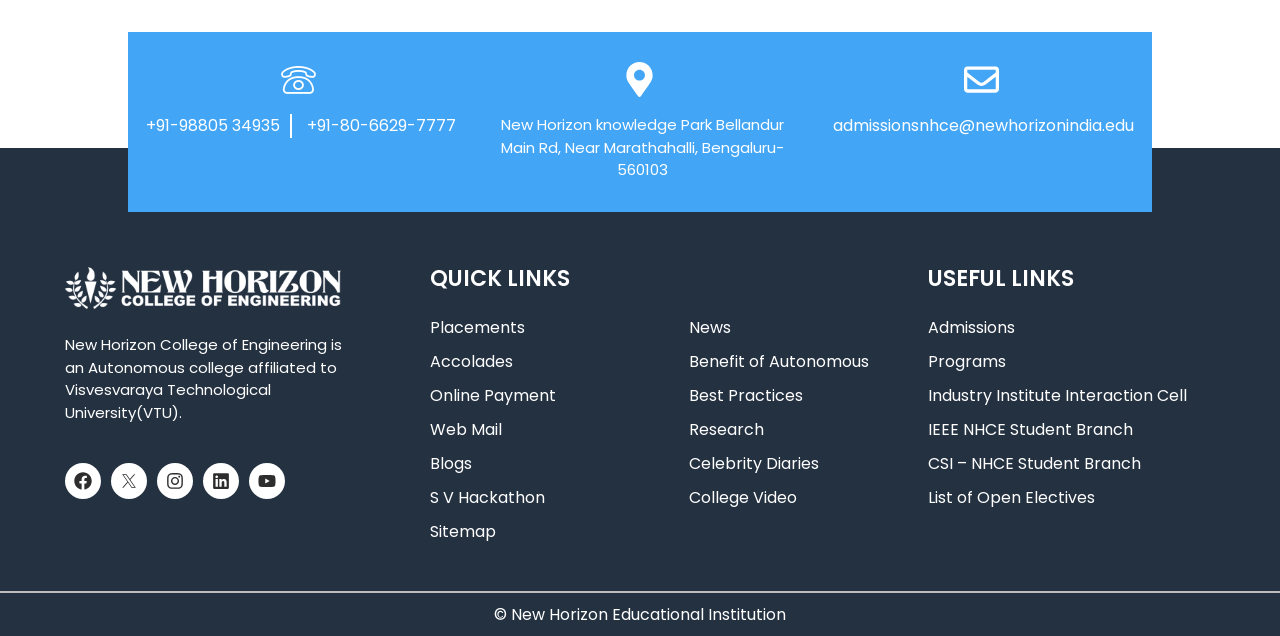Please locate the bounding box coordinates of the element's region that needs to be clicked to follow the instruction: "Call the phone number". The bounding box coordinates should be provided as four float numbers between 0 and 1, i.e., [left, top, right, bottom].

[0.11, 0.18, 0.219, 0.218]